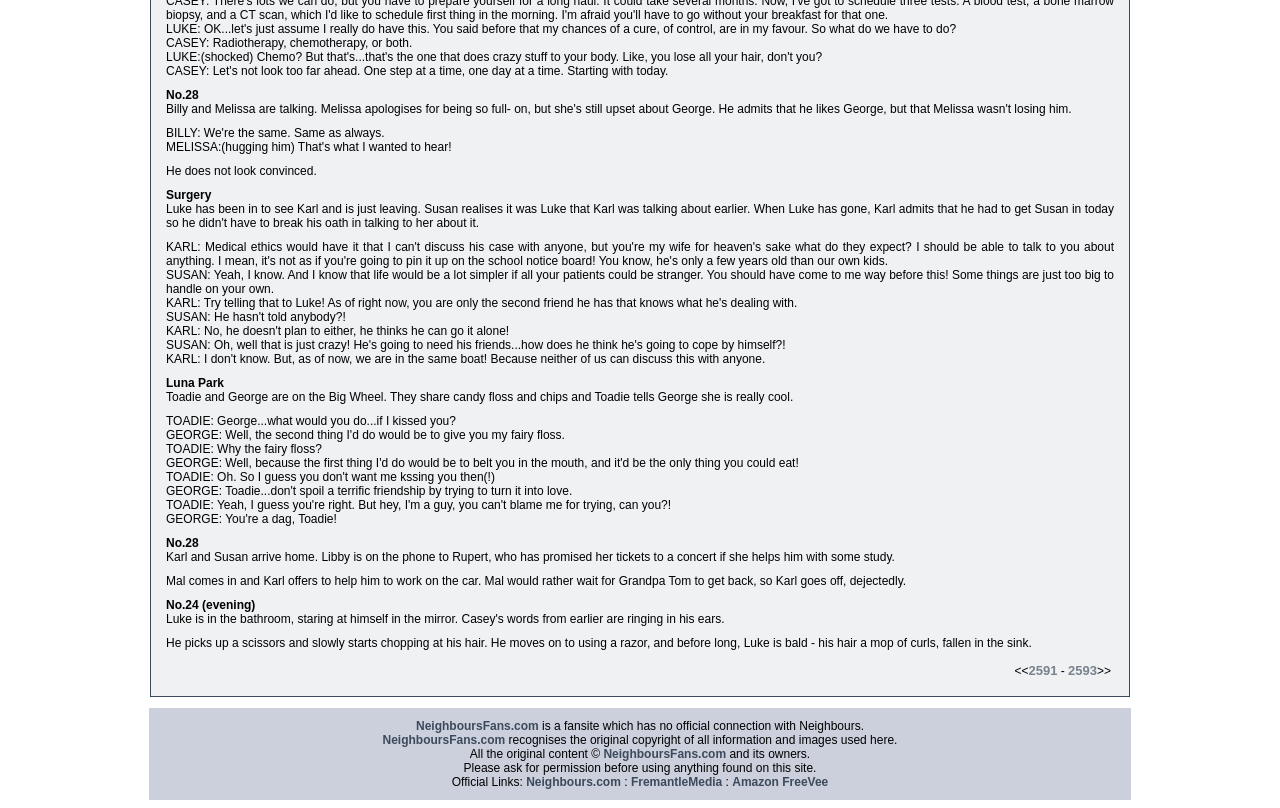Answer the question below with a single word or a brief phrase: 
What is the relationship between NeighboursFans.com and Neighbours?

Fan site